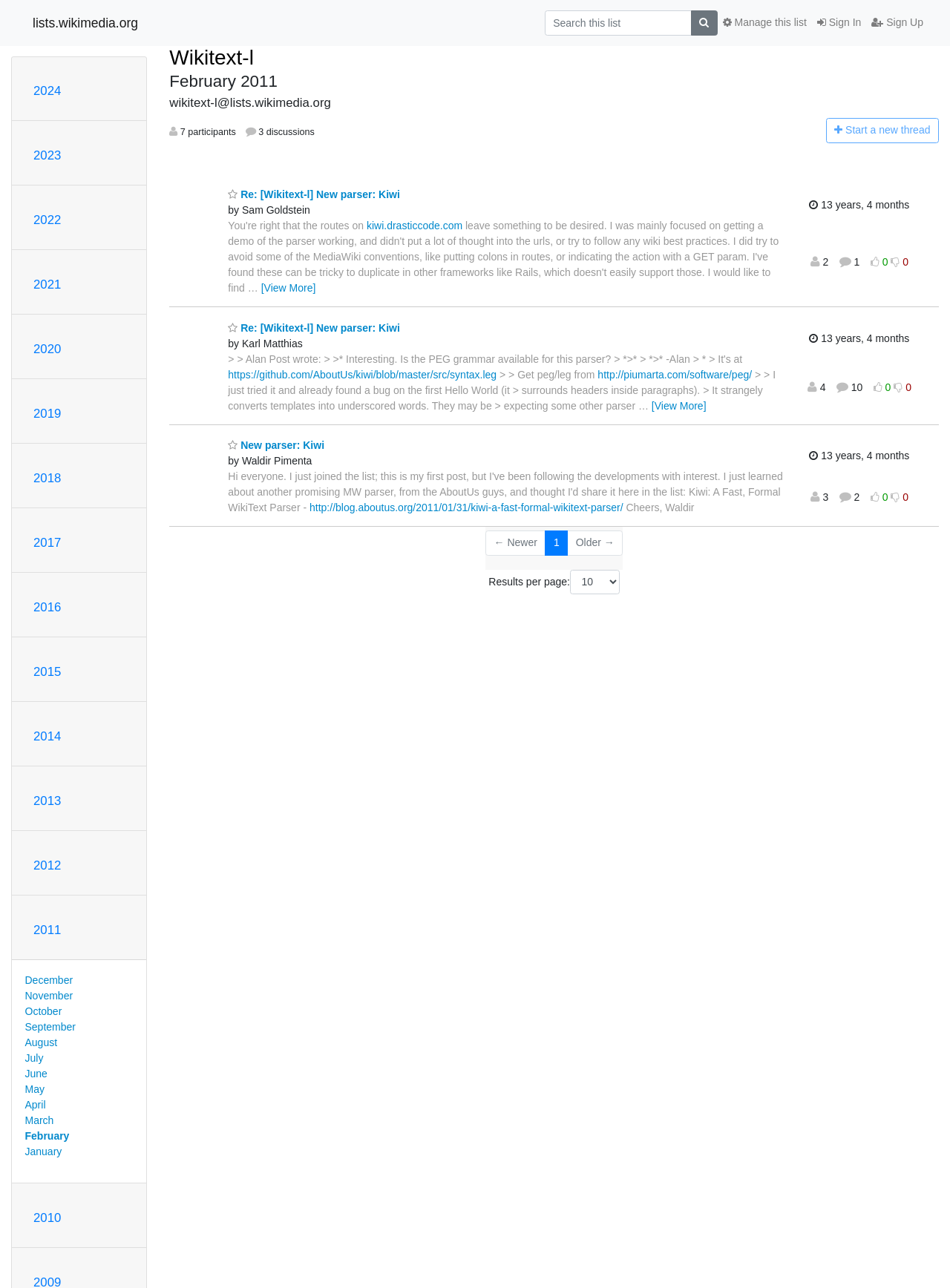Locate the bounding box coordinates of the segment that needs to be clicked to meet this instruction: "Search this list".

[0.573, 0.008, 0.728, 0.027]